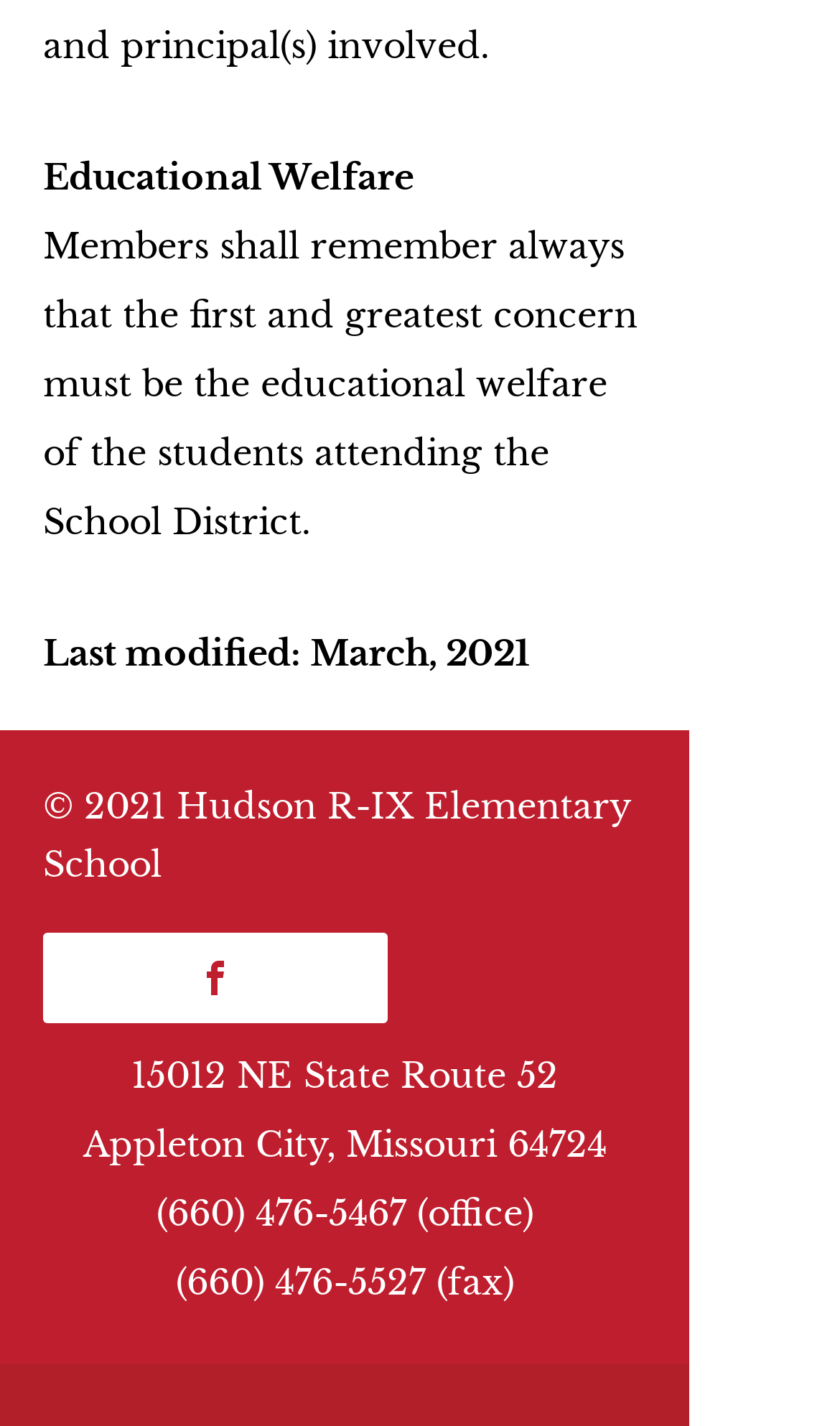What is the school district's primary concern?
Look at the image and respond to the question as thoroughly as possible.

The primary concern of the school district is the educational welfare of the students attending the School District, as stated in the first sentence of the webpage.